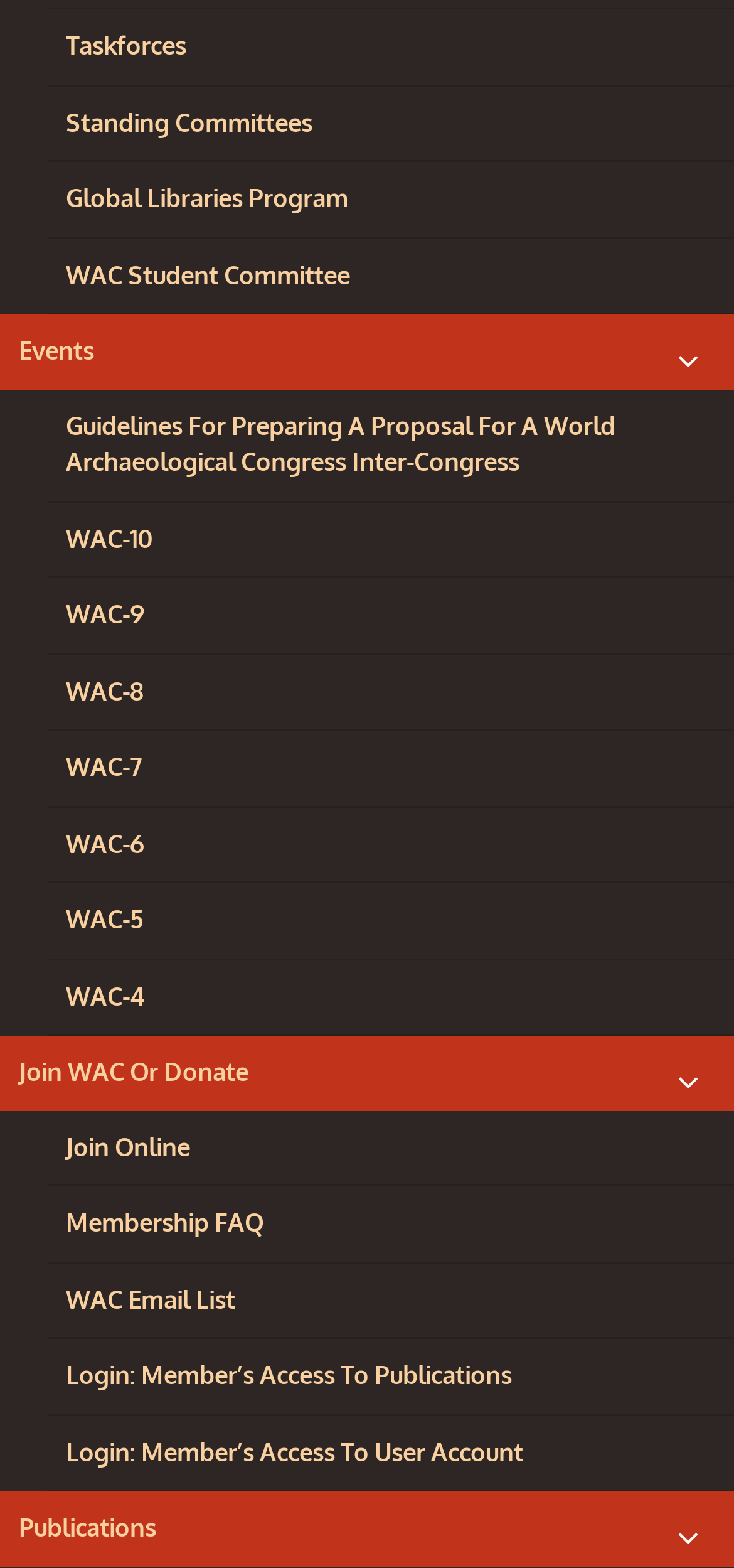Locate the bounding box of the UI element described by: "Standing Committees" in the given webpage screenshot.

[0.064, 0.055, 1.0, 0.103]